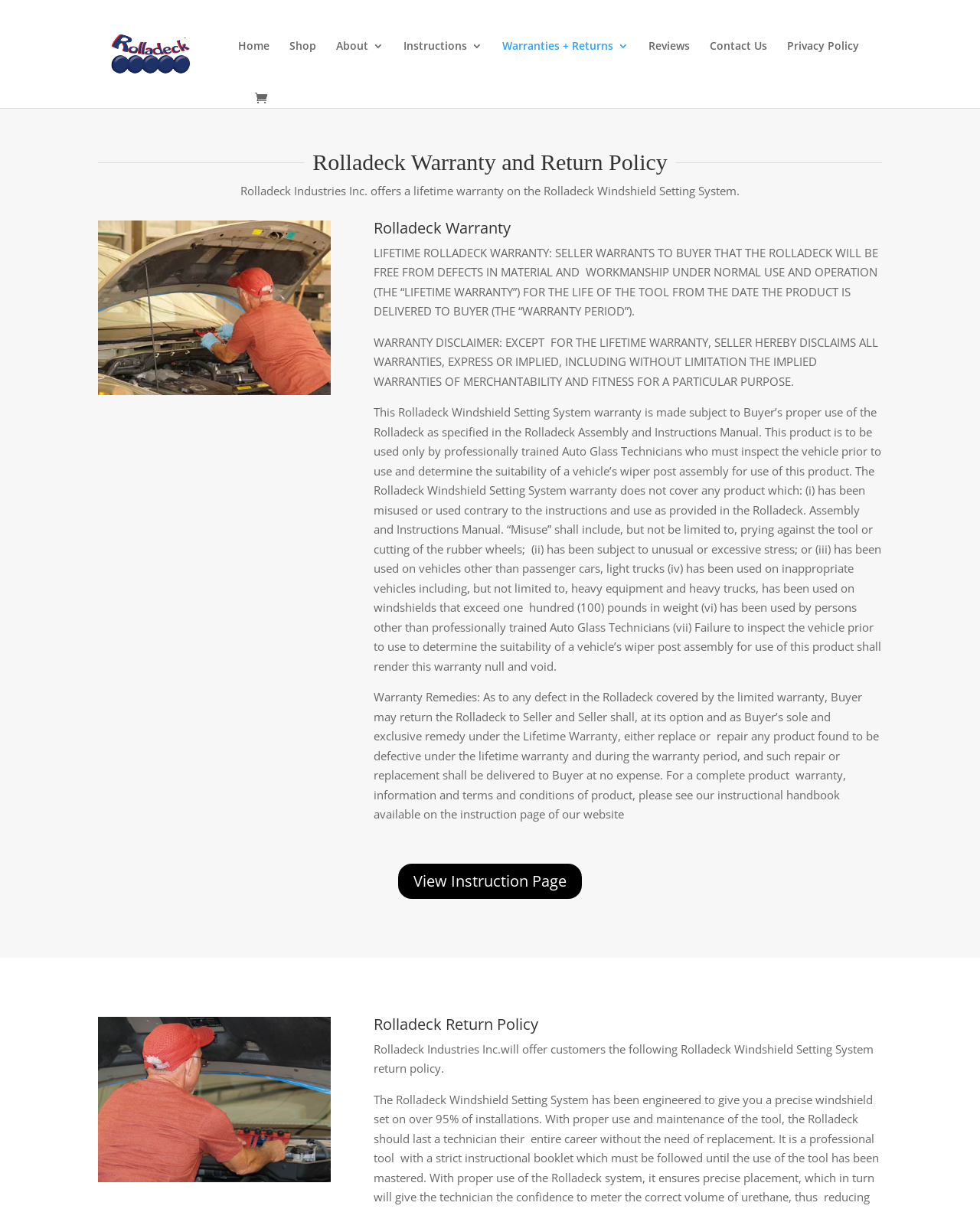With reference to the image, please provide a detailed answer to the following question: What is the purpose of the Rolladeck Windshield Setting System?

I found this information by reading the warranty disclaimer section, which mentions that the product is to be used only by professionally trained Auto Glass Technicians who must inspect the vehicle prior to use and determine the suitability of a vehicle’s wiper post assembly for use of this product.